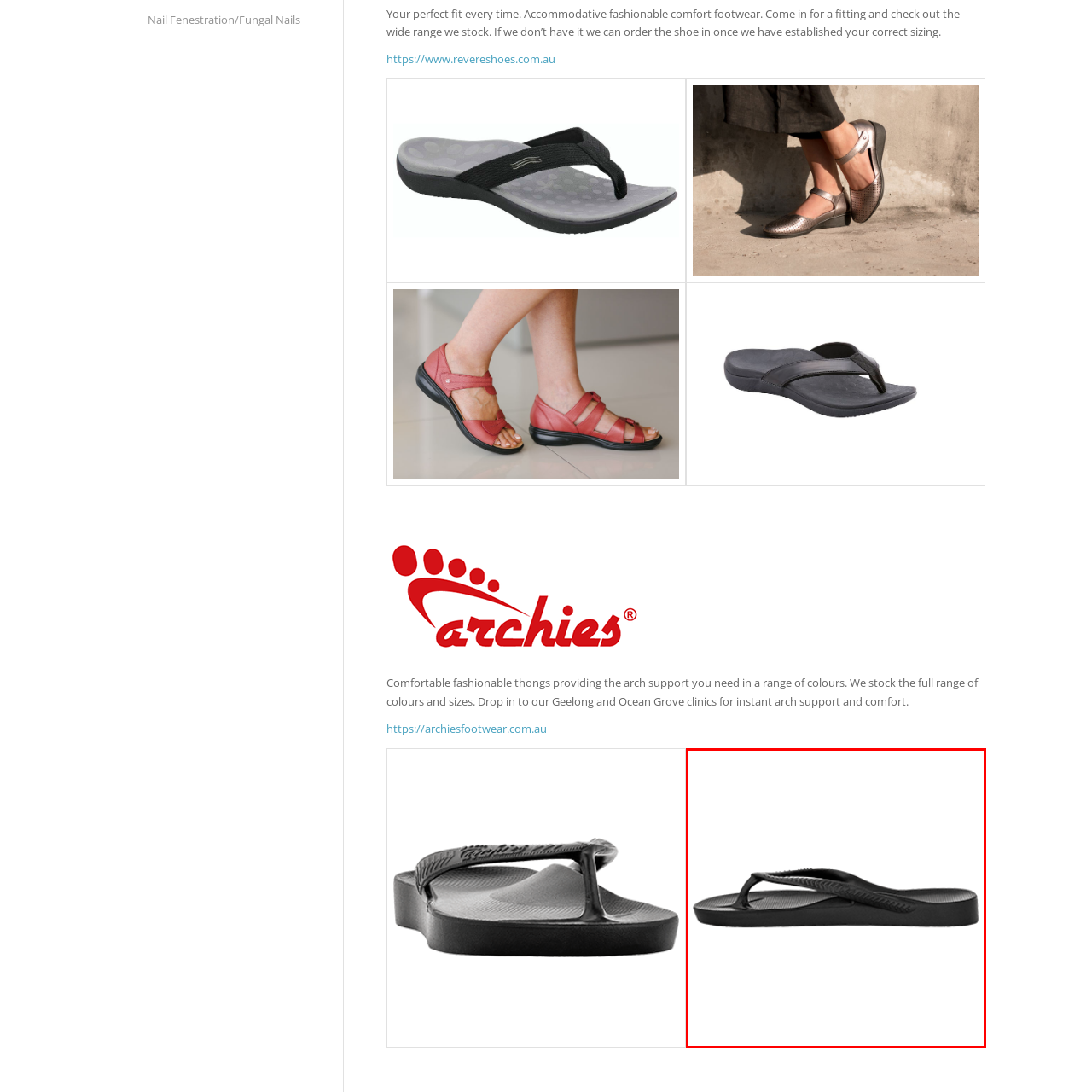Direct your attention to the section marked by the red bounding box and construct a detailed answer to the following question based on the image: What is the purpose of the textured sole?

According to the caption, the flat, textured sole provides durability and grip, making the flip-flops suitable for various outdoor activities and warm weather.